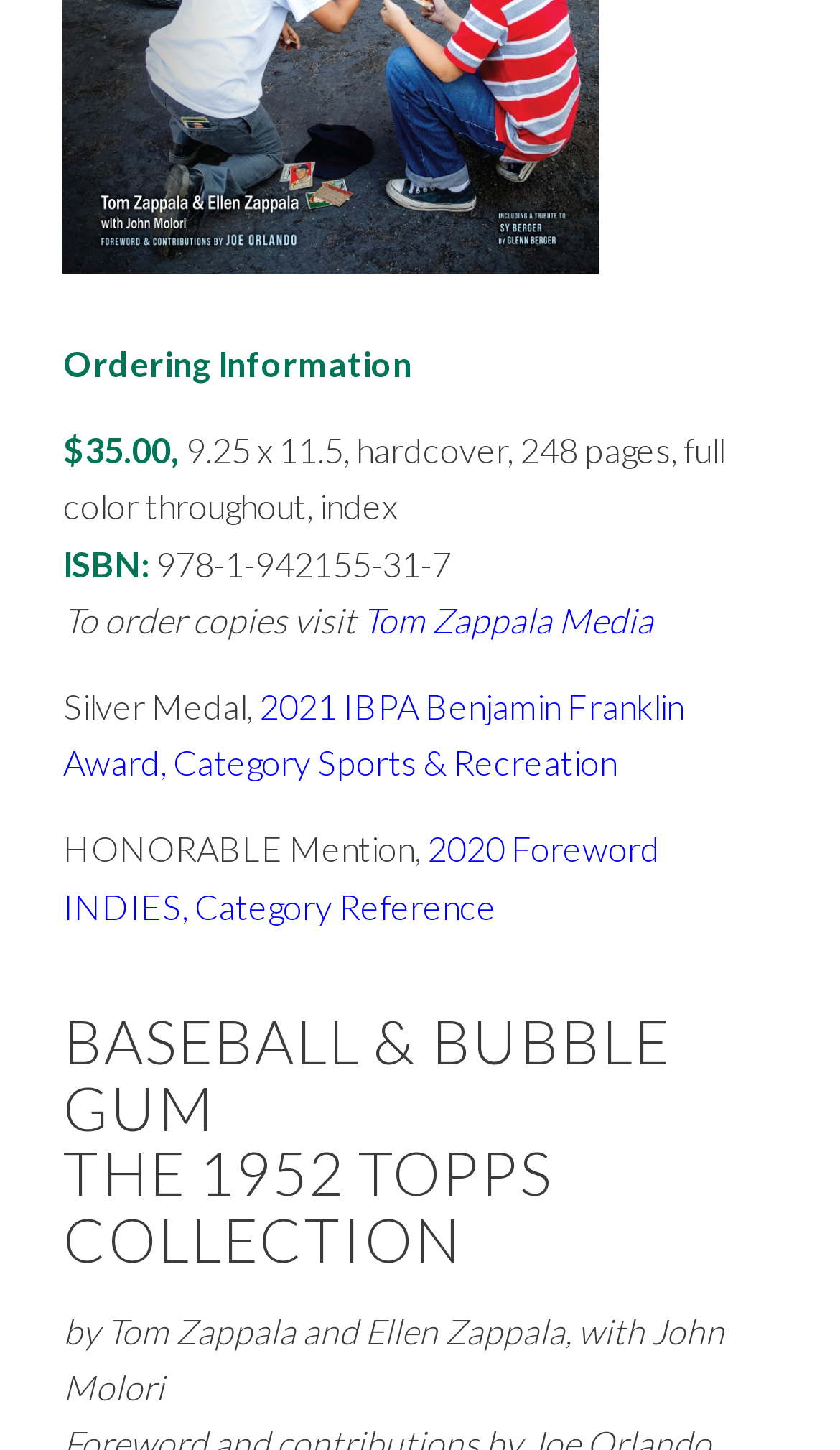Given the description Tom Zappala Media, predict the bounding box coordinates of the UI element. Ensure the coordinates are in the format (top-left x, top-left y, bottom-right x, bottom-right y) and all values are between 0 and 1.

[0.431, 0.413, 0.778, 0.441]